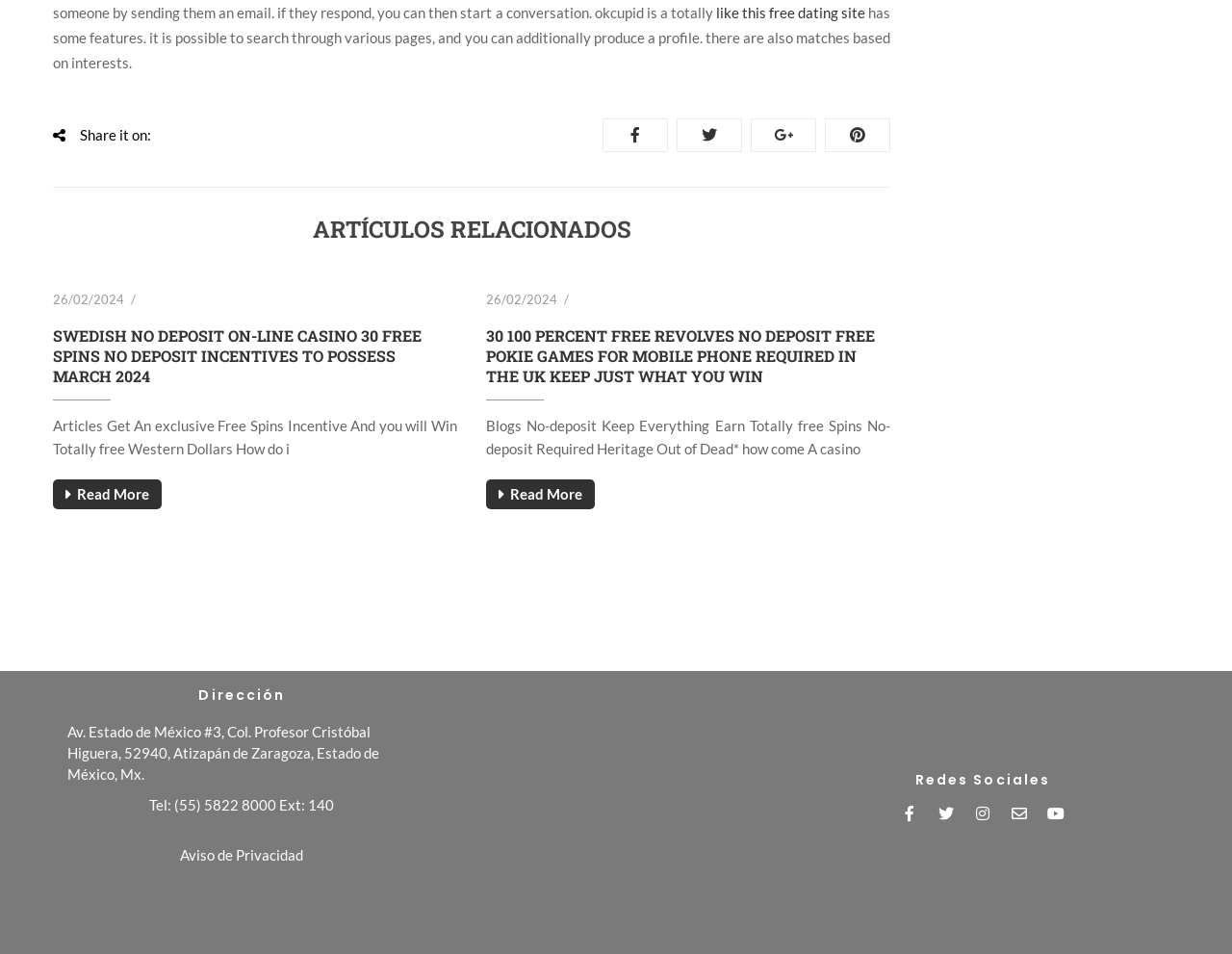From the screenshot, find the bounding box of the UI element matching this description: "Pinterest". Supply the bounding box coordinates in the form [left, top, right, bottom], each a float between 0 and 1.

[0.67, 0.124, 0.723, 0.159]